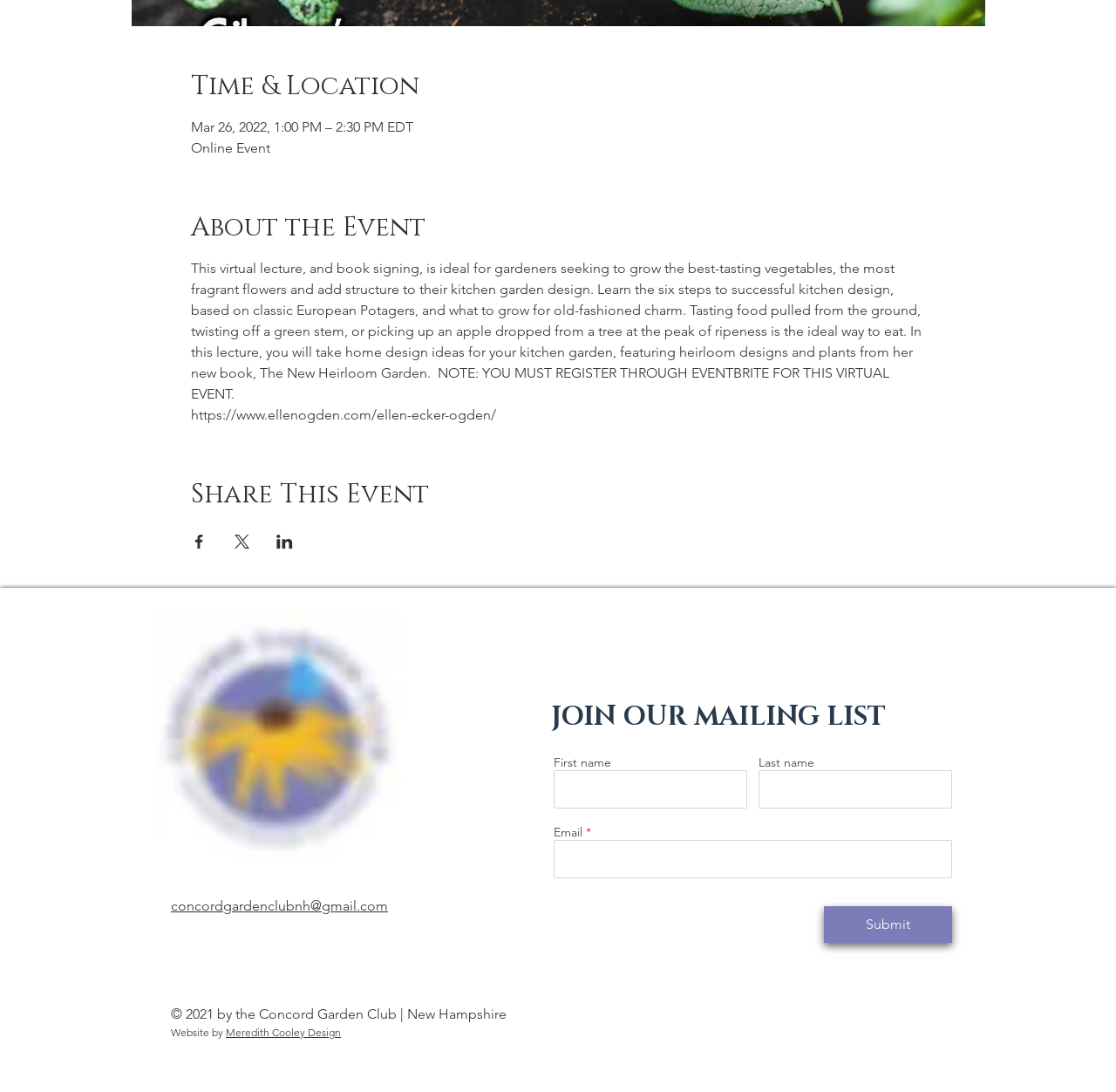Determine the bounding box coordinates for the area that needs to be clicked to fulfill this task: "Submit your email to join the mailing list". The coordinates must be given as four float numbers between 0 and 1, i.e., [left, top, right, bottom].

[0.738, 0.83, 0.853, 0.863]